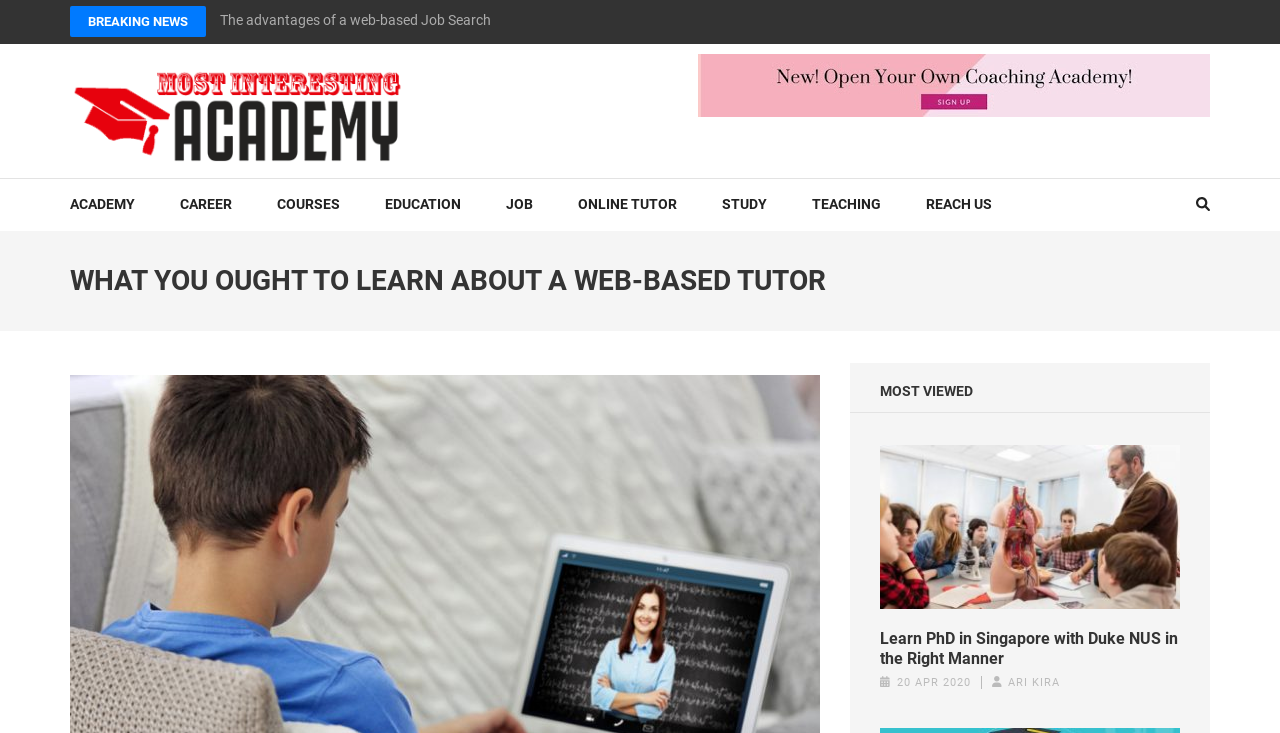Provide a single word or phrase to answer the given question: 
How many main categories are there in the top menu?

7